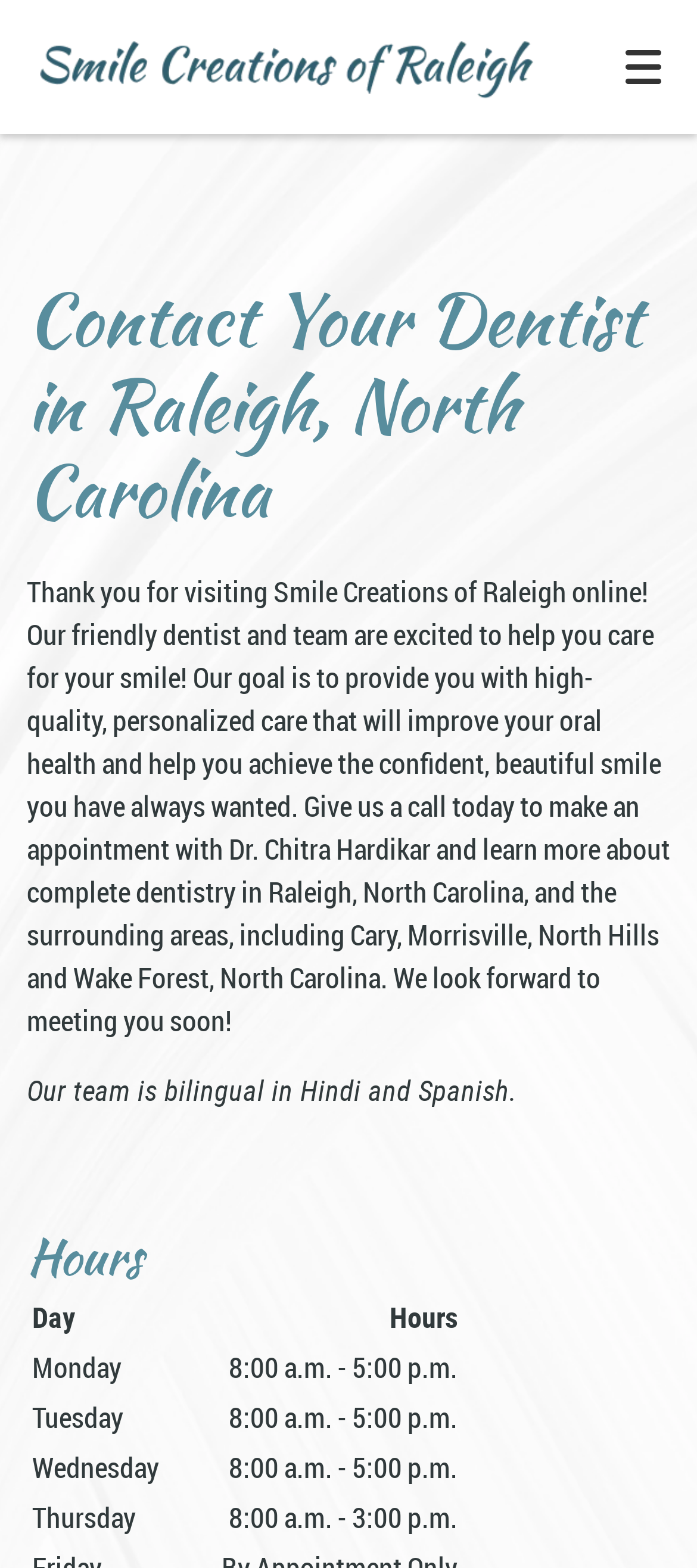What languages are the team bilingual in?
With the help of the image, please provide a detailed response to the question.

I found this information by reading the paragraph of text that describes the team's abilities, which mentions that 'Our team is bilingual in Hindi and Spanish'.